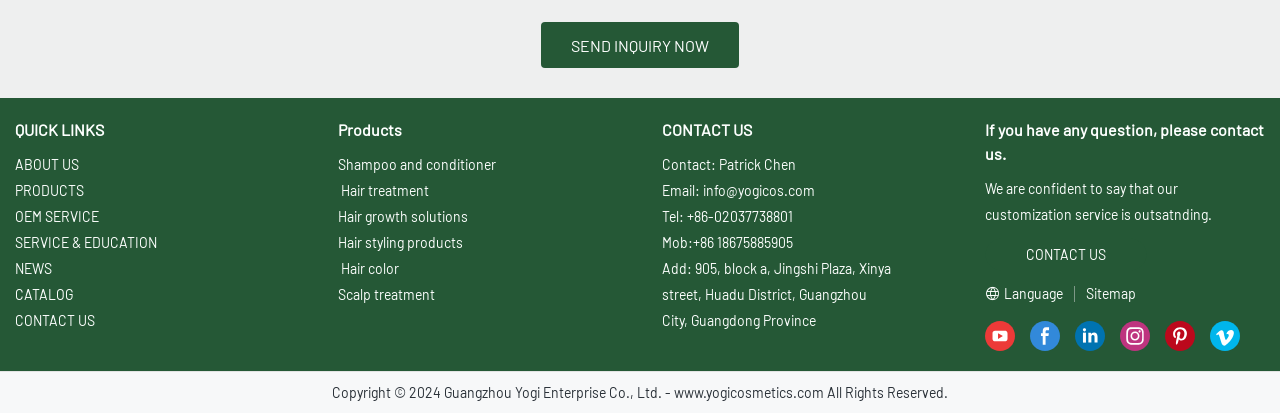Provide a brief response in the form of a single word or phrase:
What is the company's address?

905, block a, Jingshi Plaza, Xinya street, Huadu District, Guangzhou City, Guangdong Province